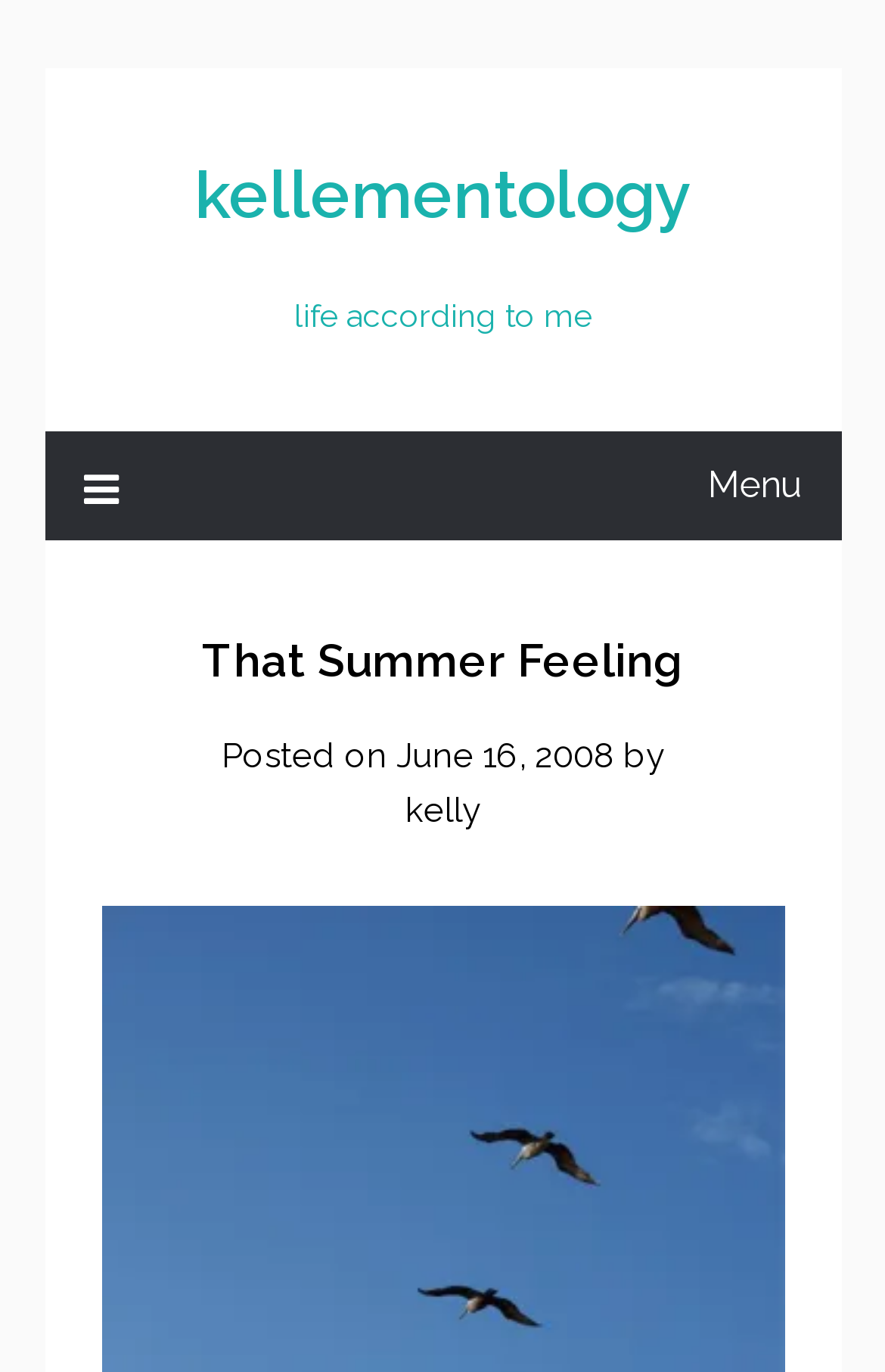Please find and provide the title of the webpage.

That Summer Feeling